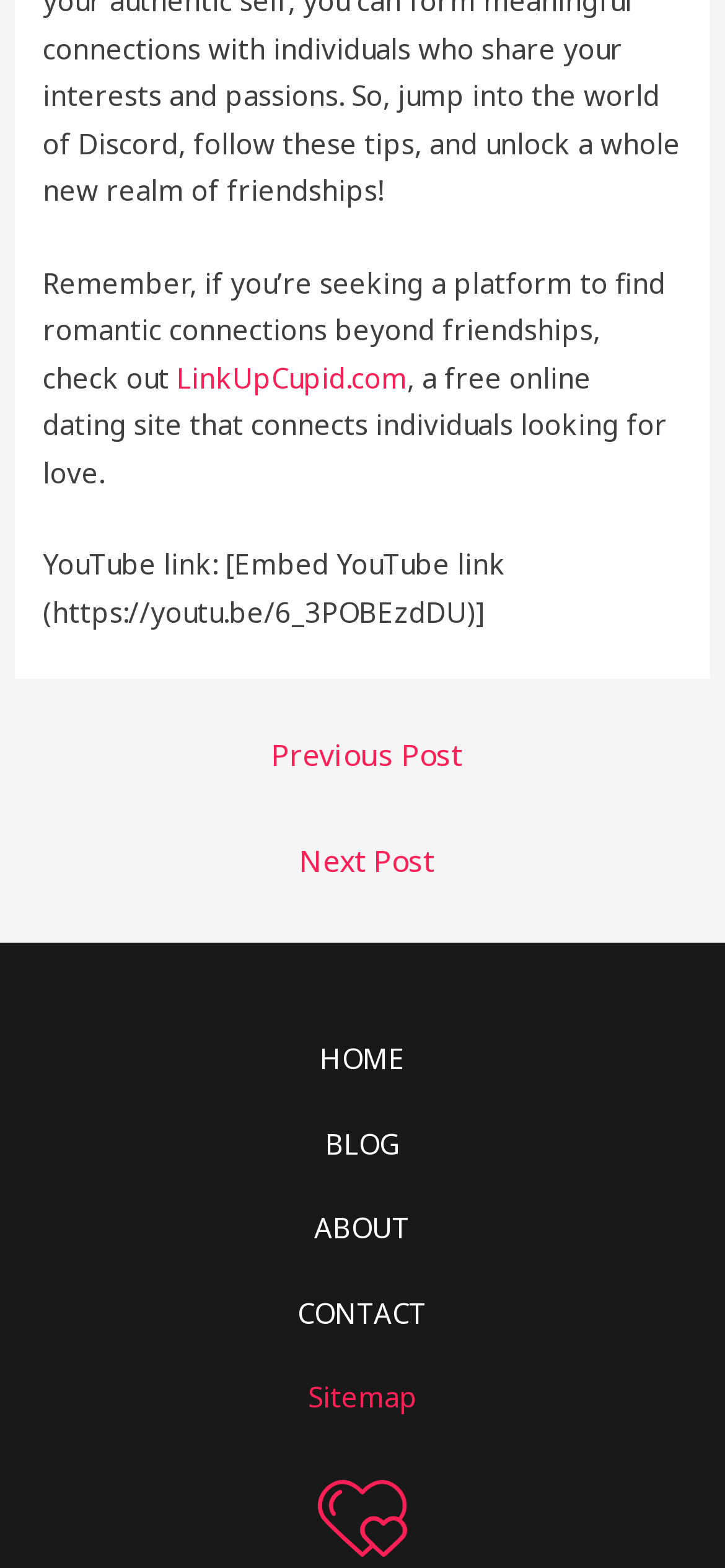Determine the bounding box coordinates of the clickable element to complete this instruction: "Go to the previous post". Provide the coordinates in the format of four float numbers between 0 and 1, [left, top, right, bottom].

[0.026, 0.462, 0.984, 0.506]